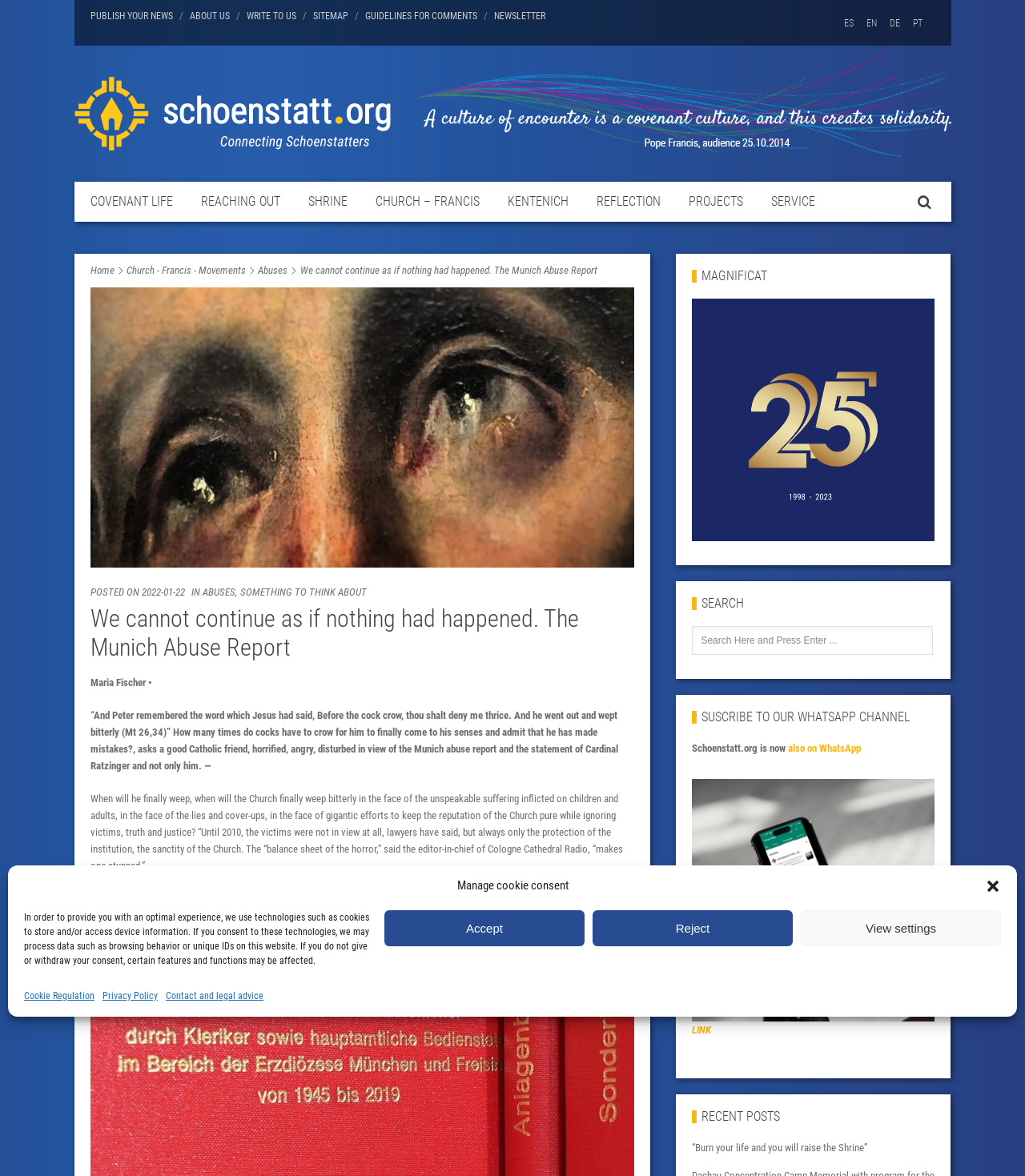Can you find the bounding box coordinates for the UI element given this description: "parent_node: COVENANT LIFE"? Provide the coordinates as four float numbers between 0 and 1: [left, top, right, bottom].

[0.892, 0.154, 0.912, 0.19]